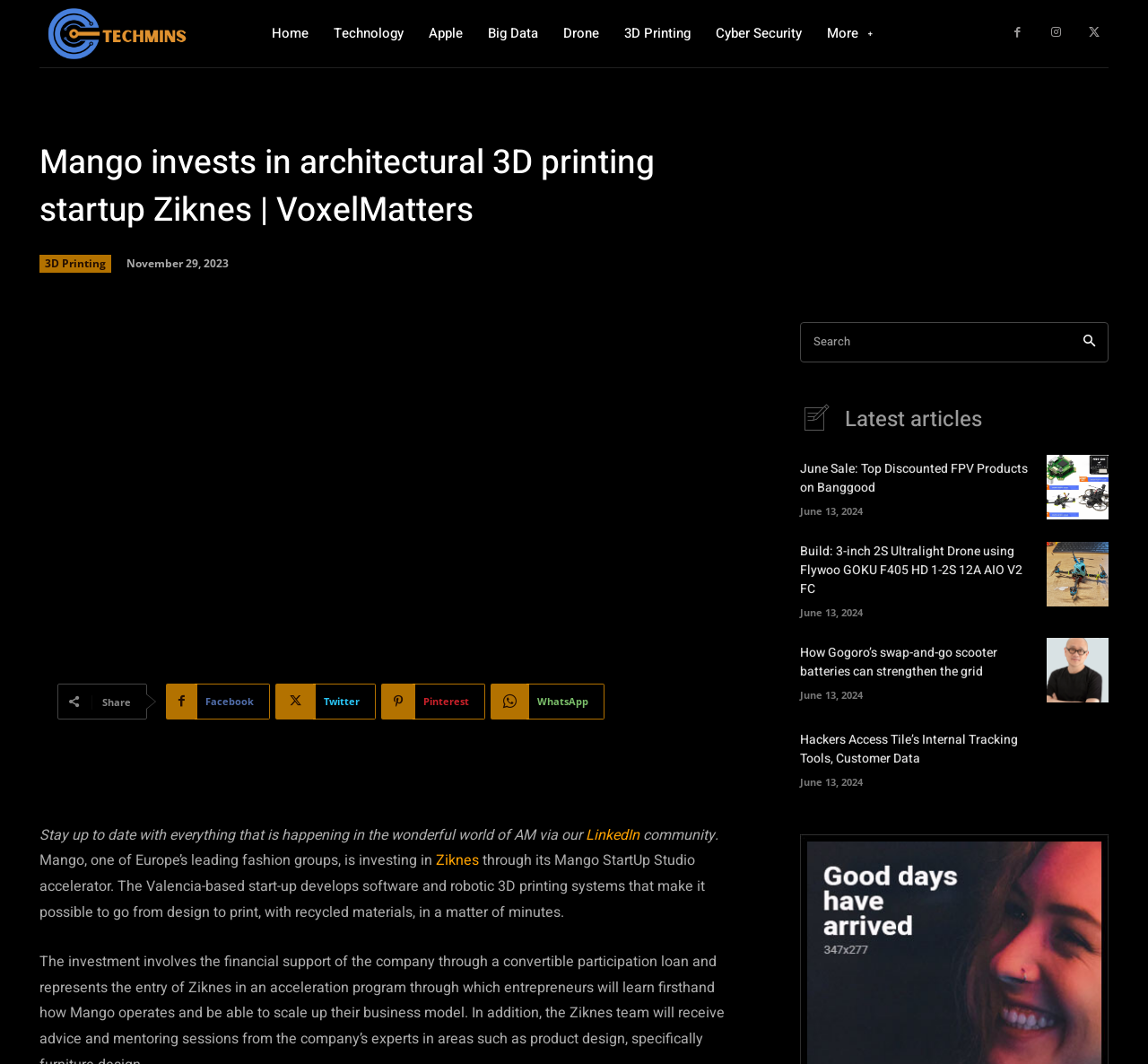Please locate the bounding box coordinates of the element that should be clicked to achieve the given instruction: "Share the article on Facebook".

[0.145, 0.642, 0.235, 0.676]